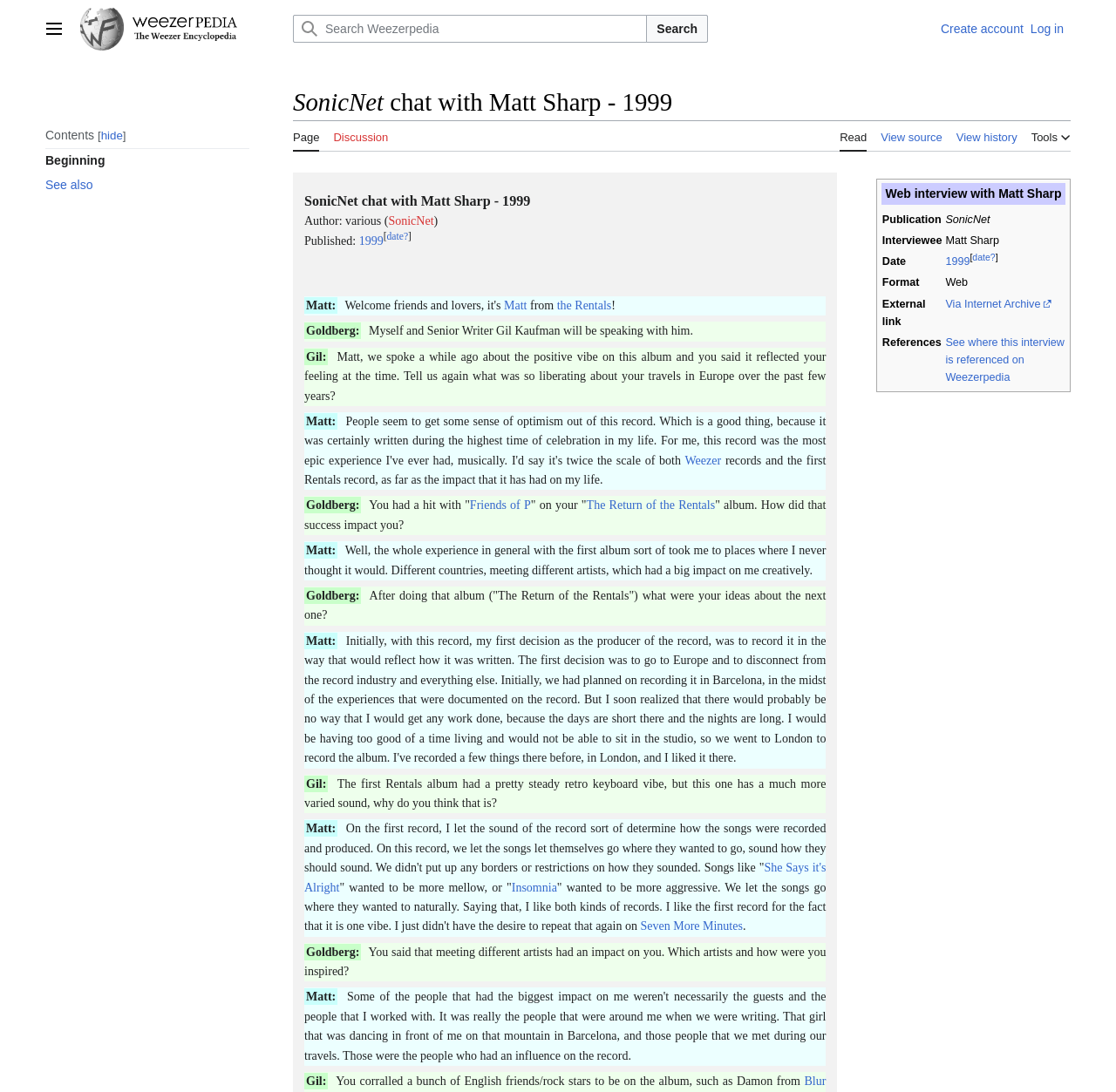Write a detailed summary of the webpage, including text, images, and layout.

The webpage is about a chat with Matt Sharp, a musician, on SonicNet in 1999. At the top, there is a navigation menu with links to "Site" and "Weezerpedia", along with a search bar and a button to log in or create an account. Below this, there is a heading "Contents" with links to "Beginning" and "See also".

The main content of the page is a table with information about the interview. The table has columns for "Web interview with Matt Sharp", "Publication", "Interviewee", "Date", "Format", and "External link". The rows contain the corresponding information, including links to the interview and references to Weezerpedia.

Below the table, there is a transcript of the interview between Matt Sharp and the interviewer, Goldberg. The conversation is about Matt's experiences and the impact of his travels on his music. The text is divided into sections with headings "Matt:" and "Goldberg:", indicating who is speaking.

There are also several links and references to other pages on Weezerpedia, including links to the Rentals and Weezer records. The page has a clean and organized layout, making it easy to read and navigate.